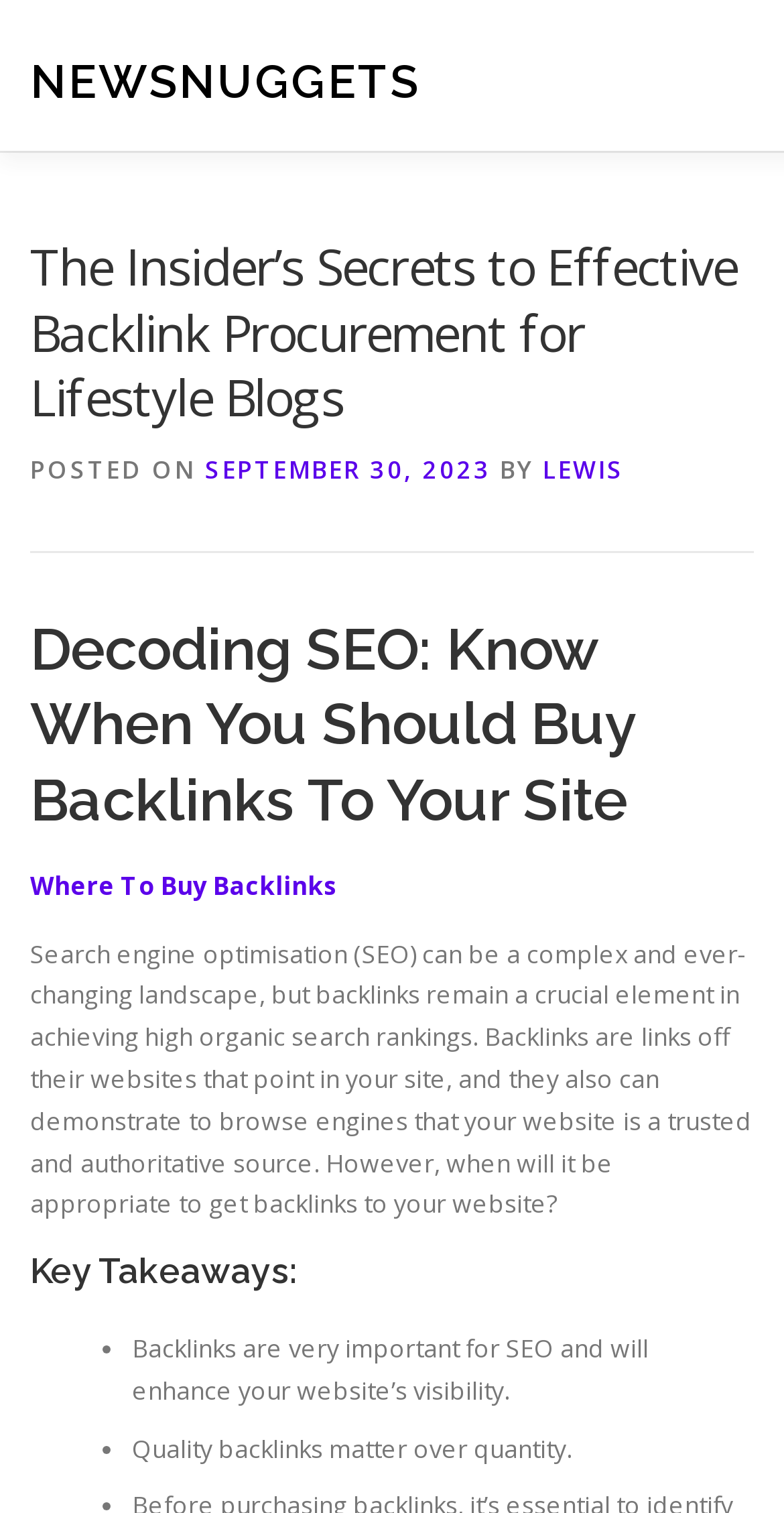Respond to the question below with a single word or phrase:
What is the relationship between backlinks and SEO?

Crucial element